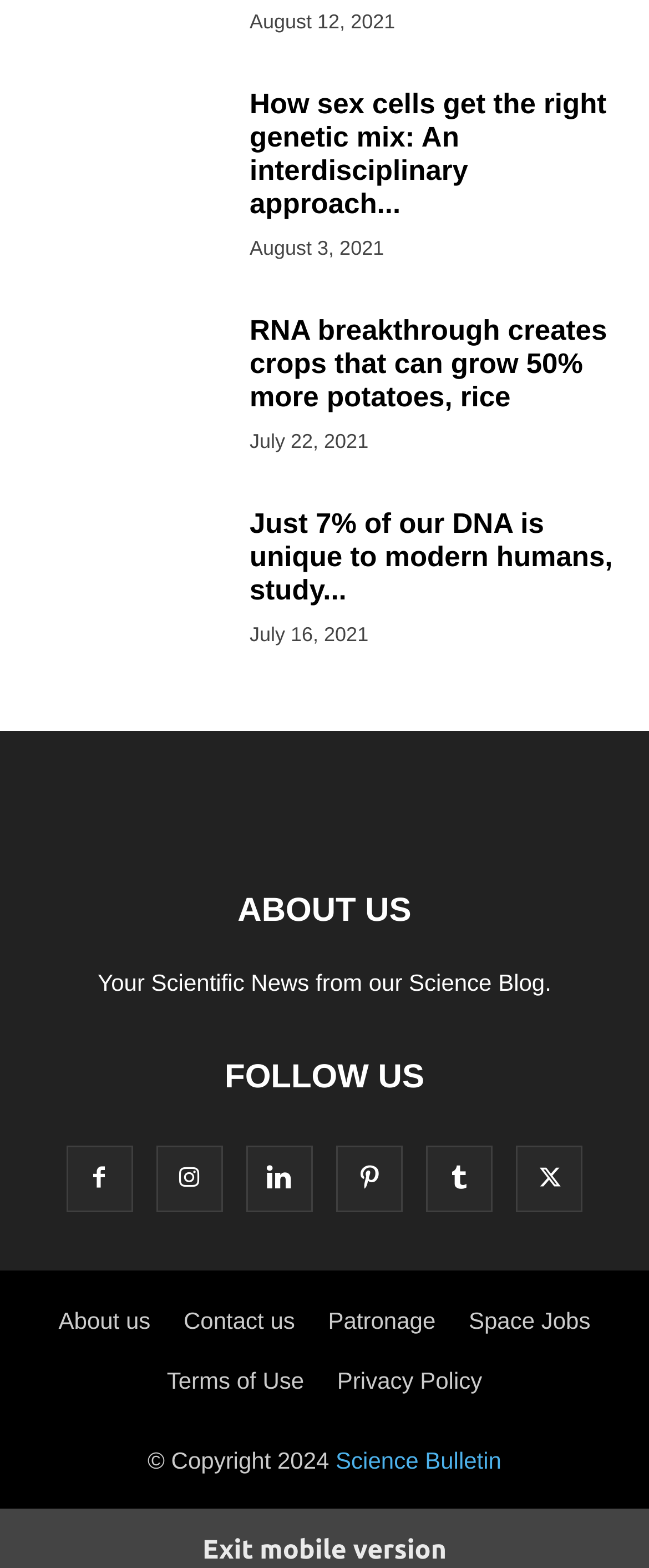Based on the element description "Contact us", predict the bounding box coordinates of the UI element.

[0.283, 0.833, 0.455, 0.85]